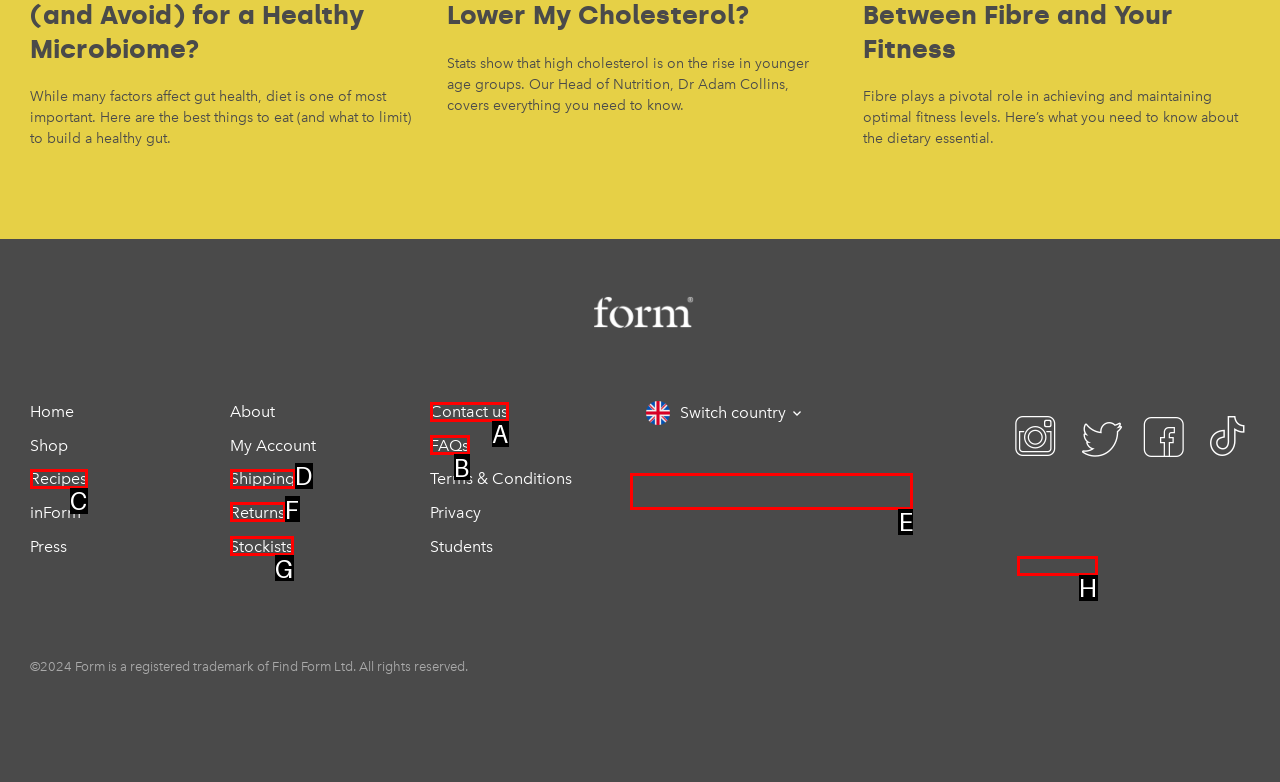Please select the letter of the HTML element that fits the description: Stockists. Answer with the option's letter directly.

G